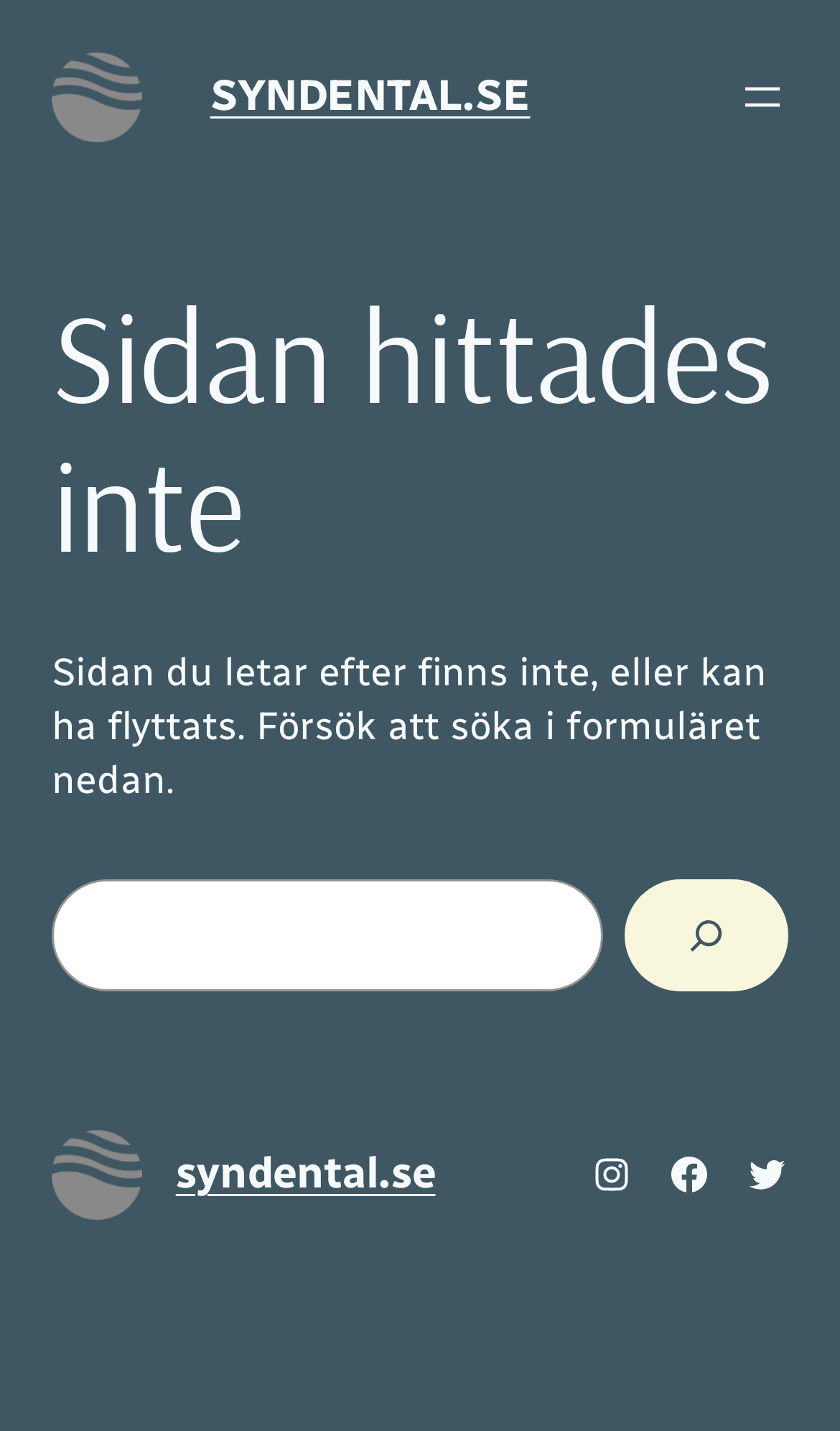Bounding box coordinates should be in the format (top-left x, top-left y, bottom-right x, bottom-right y) and all values should be floating point numbers between 0 and 1. Determine the bounding box coordinate for the UI element described as: alt="syndental.se"

[0.062, 0.788, 0.168, 0.852]